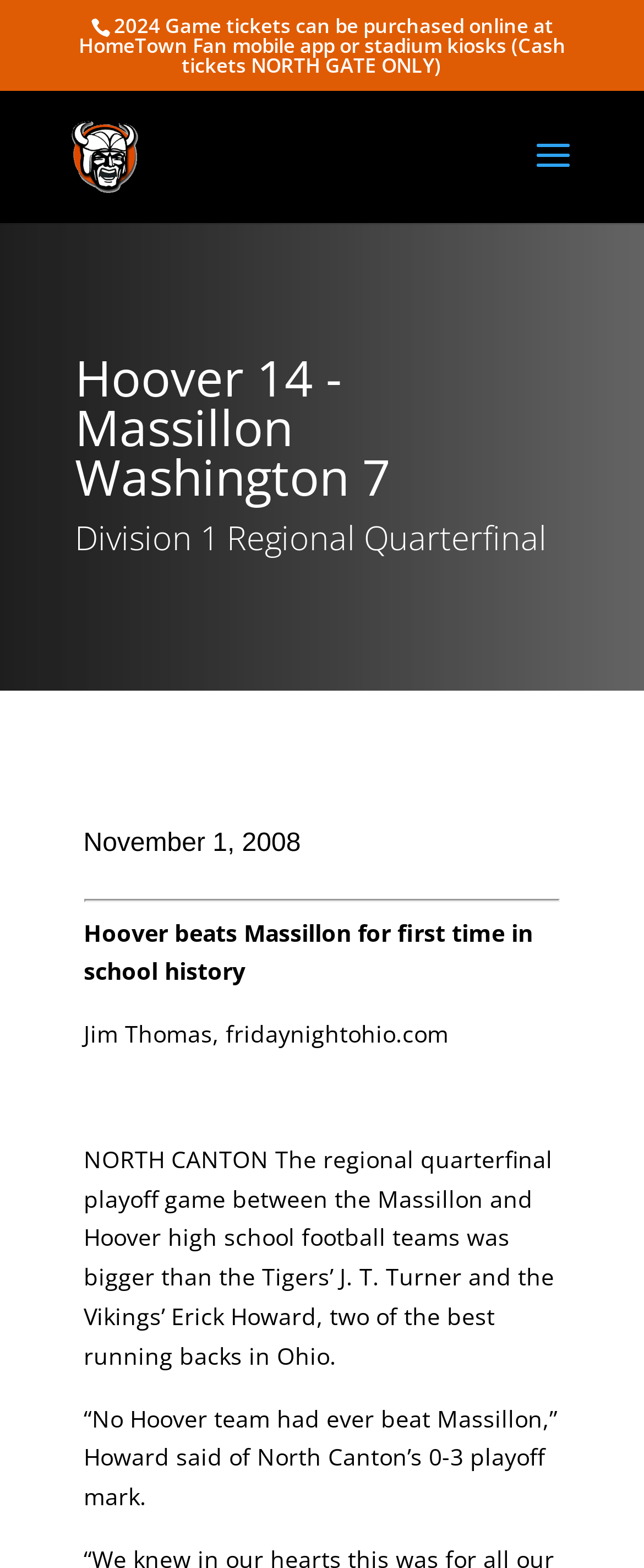Summarize the webpage with intricate details.

The webpage is about the 2008 Massillon Washington Post Season, specifically the game between Hoover and Massillon Washington. At the top, there is a notice about purchasing game tickets online or at stadium kiosks. Below this notice, there is a link to "Hoover Vikings Football" accompanied by an image with the same name. 

To the right of the link and image, there is a heading that displays the score of the game, "Hoover 14 - Massillon Washington 7", with the description "Division 1 Regional Quarterfinal" below it. The date of the game, "November 1, 2008", is positioned below the description.

A horizontal separator line divides the top section from the rest of the content. Below the separator, there is a series of paragraphs describing the game. The first paragraph announces that Hoover beat Massillon for the first time in school history. The author of the article, Jim Thomas from fridaynightohio.com, is credited below this paragraph. The following paragraphs provide more details about the game, including quotes from Erick Howard, one of the players.